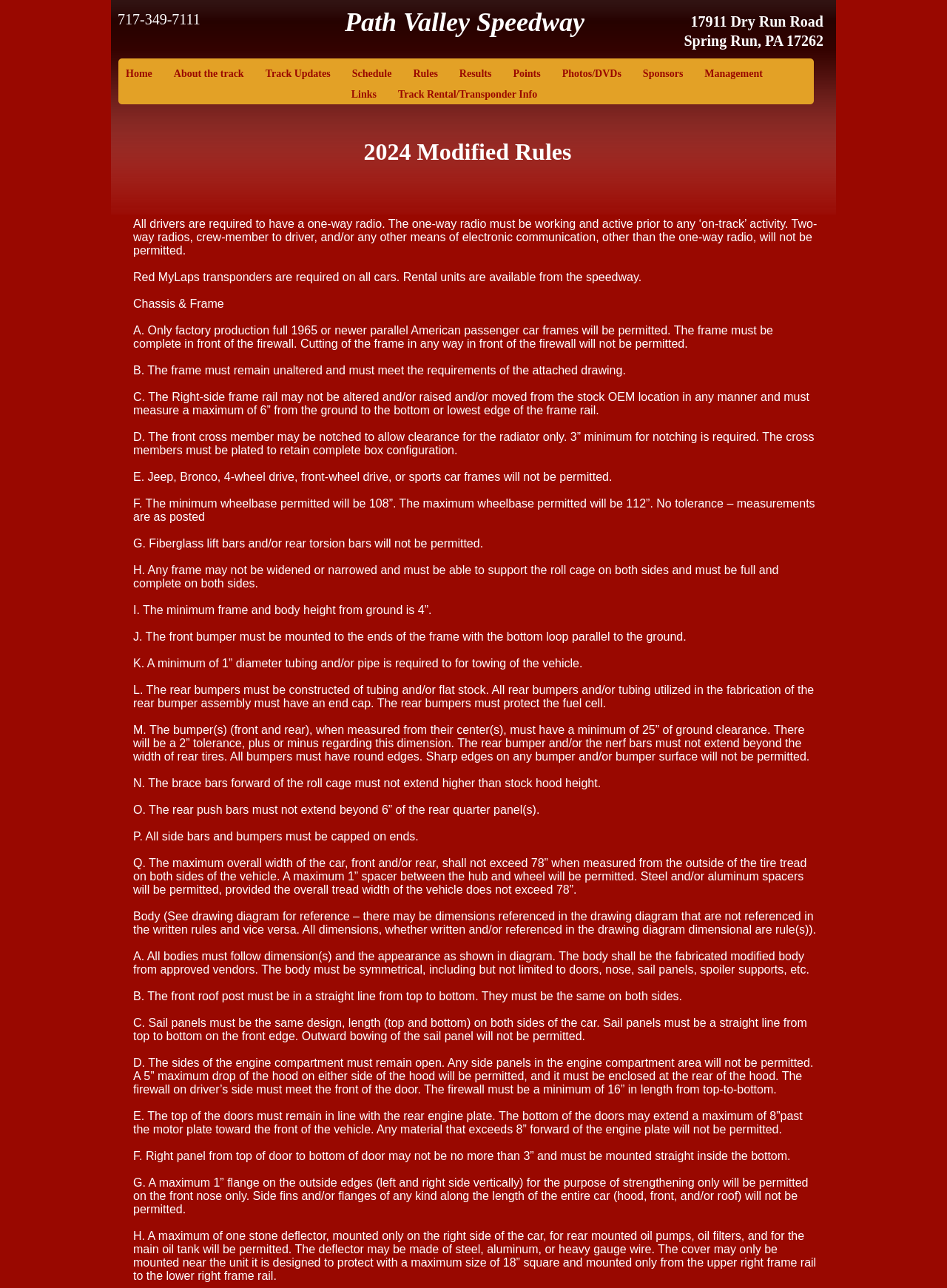Create an in-depth description of the webpage, covering main sections.

The webpage is about Path Valley Speedway, a racing track, and it displays the modified rules for the 2024 season. At the top, there is a header section with the track's name, phone number, and a table with navigation links to different sections of the website, including Home, About the track, Track Updates, Schedule, Rules, Results, Points, Photos/DVDs, Sponsors, and Management.

Below the header, there is a section with the track's address, 17911 Dry Run Road, Spring Run, PA 17262. The main content of the page is dedicated to the 2024 Modified Rules, which are divided into sections with headings such as Chassis & Frame, and each section has multiple rules listed with letters (A, B, C, etc.).

The rules are detailed and specific, covering aspects such as frame requirements, wheelbase, and bumper construction. There are 15 rules listed in total, each with a clear description of what is permitted or not permitted. The text is dense and informative, suggesting that the webpage is intended for drivers or teams participating in the modified racing series at Path Valley Speedway.